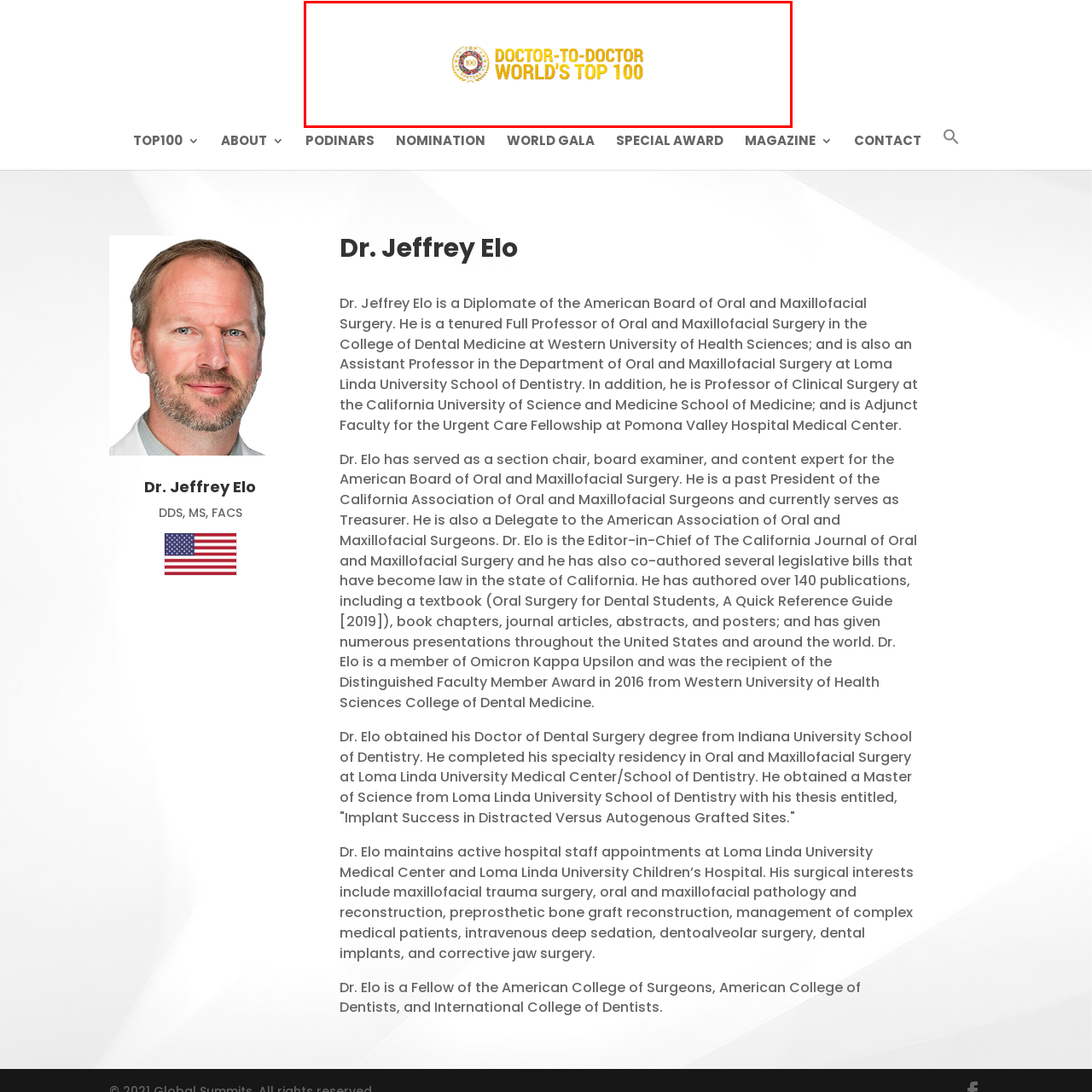Identify the subject within the red bounding box and respond to the following question in a single word or phrase:
What is the purpose of this recognition?

Celebrate top doctors